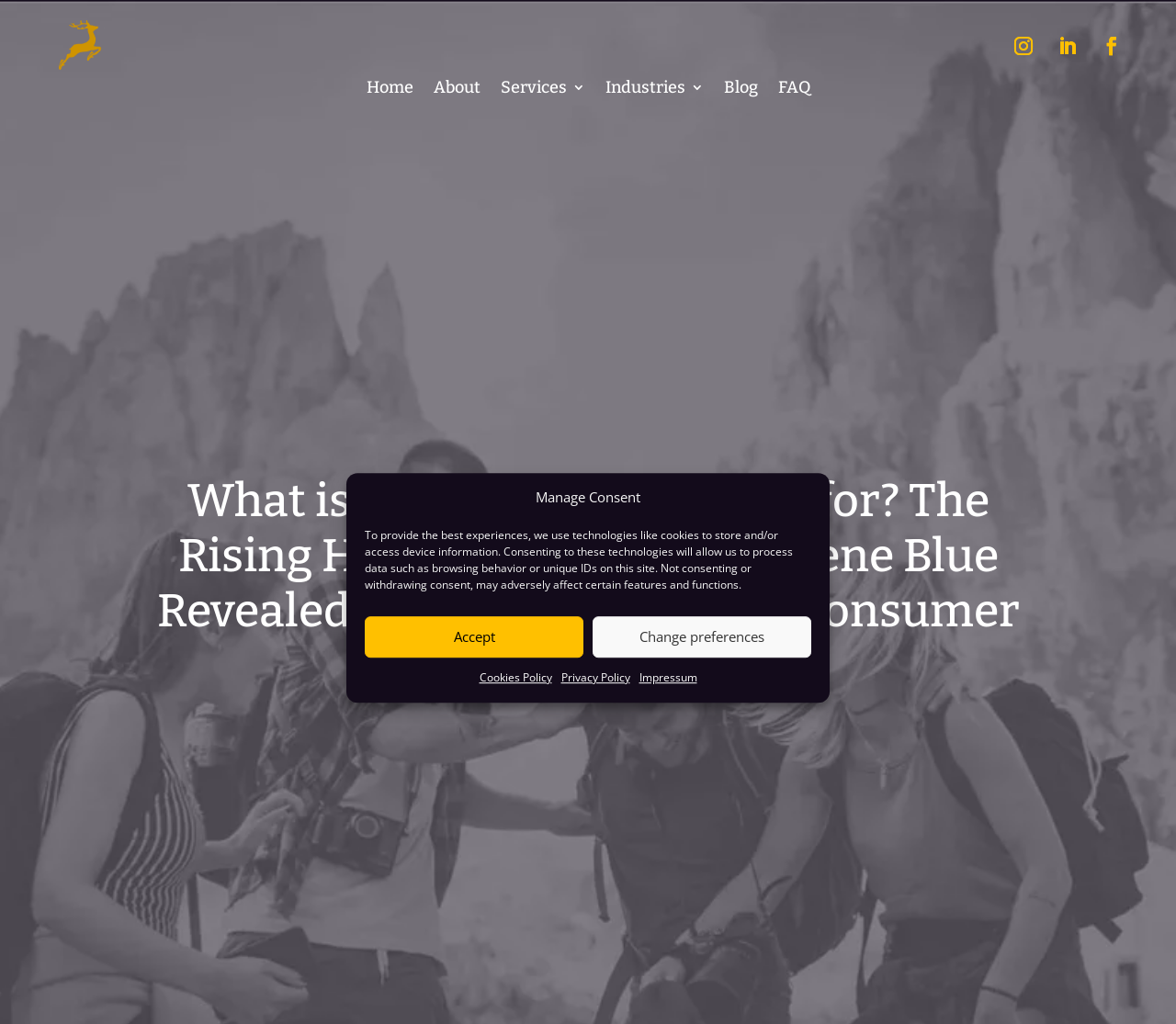Could you determine the bounding box coordinates of the clickable element to complete the instruction: "view services"? Provide the coordinates as four float numbers between 0 and 1, i.e., [left, top, right, bottom].

[0.425, 0.079, 0.497, 0.099]